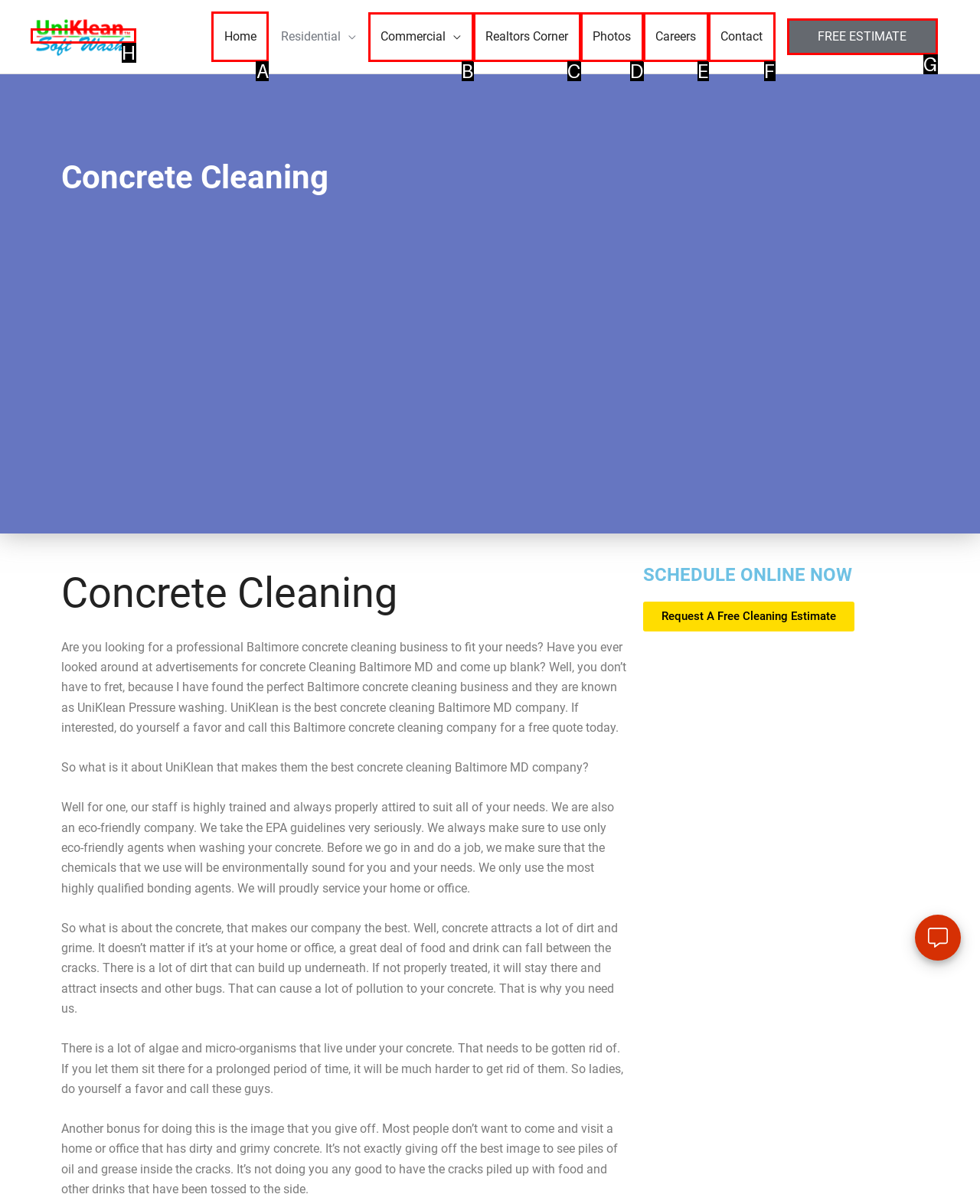Select the appropriate HTML element that needs to be clicked to finish the task: Navigate to the Home page
Reply with the letter of the chosen option.

A